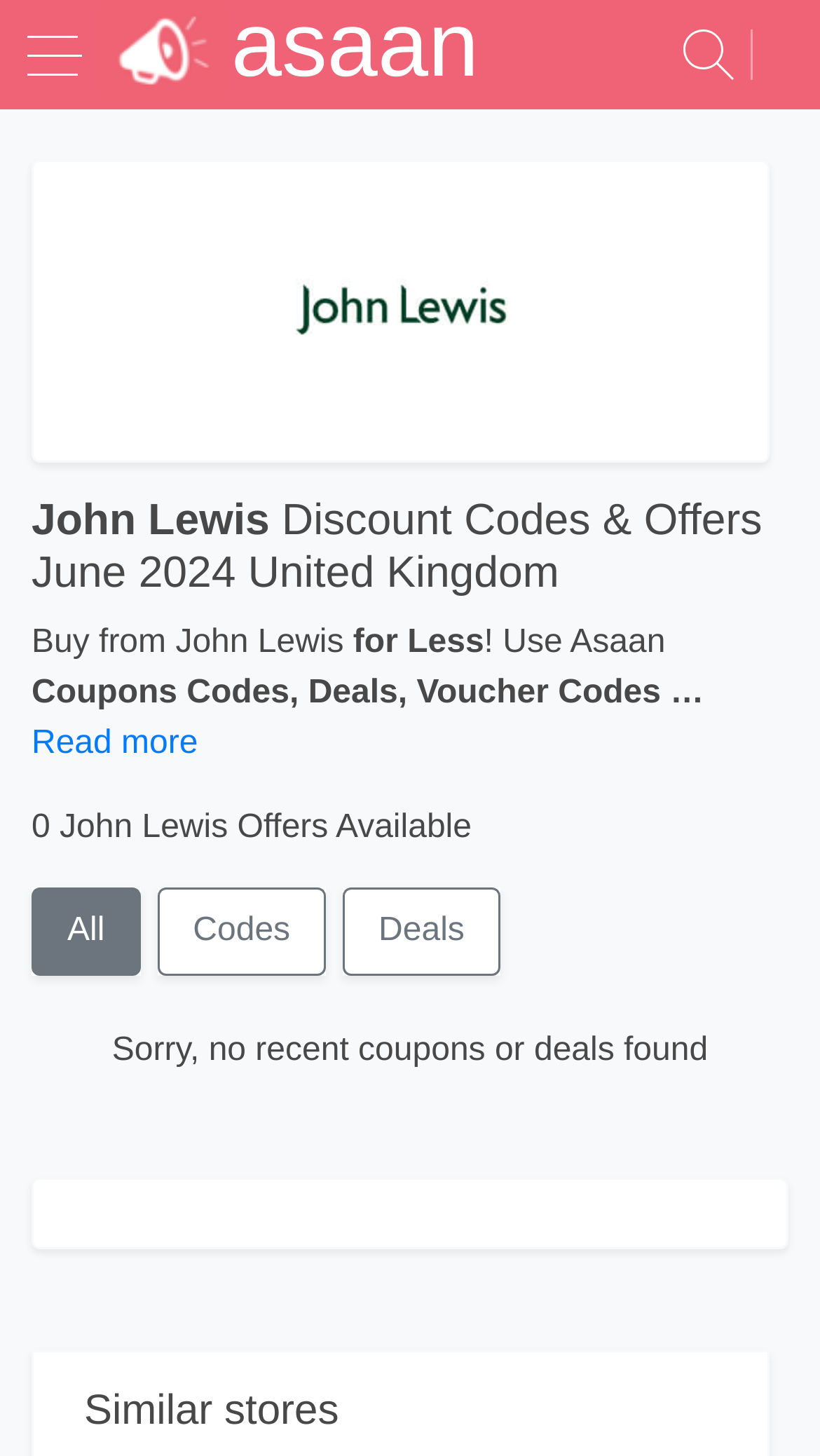Reply to the question below using a single word or brief phrase:
Are there any similar stores?

Yes